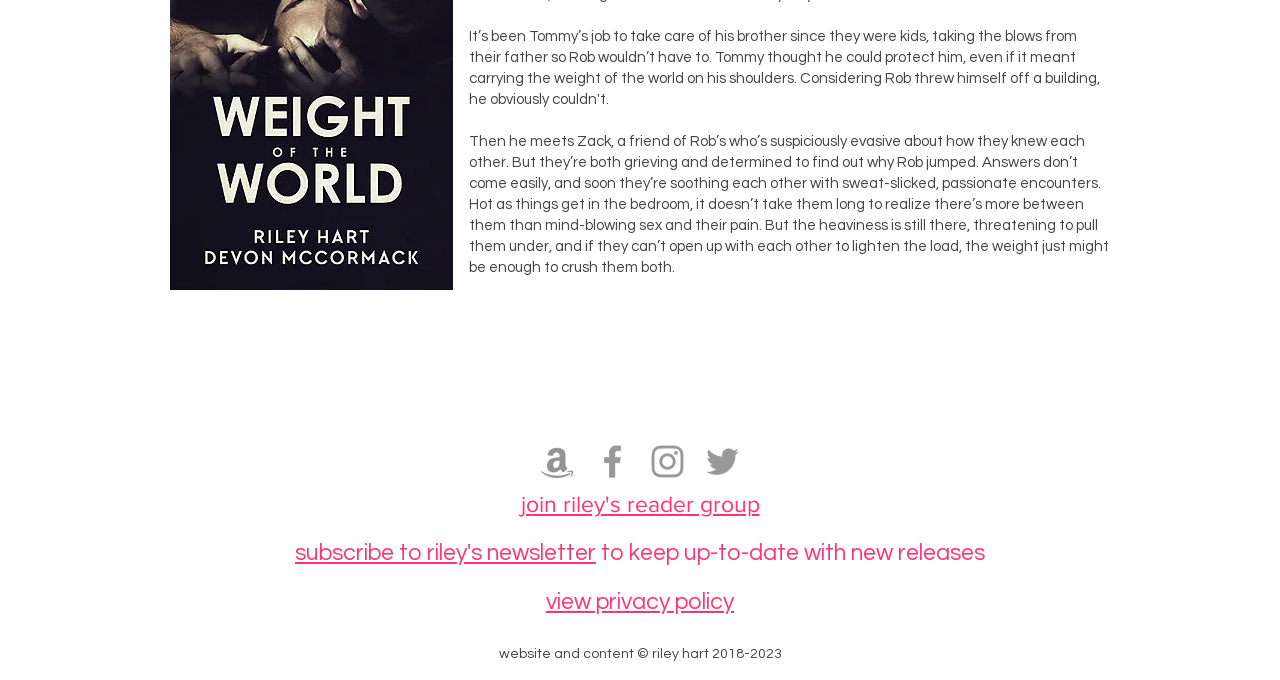Identify the bounding box coordinates for the UI element that matches this description: "subscribe to riley's newsletter".

[0.23, 0.796, 0.466, 0.831]